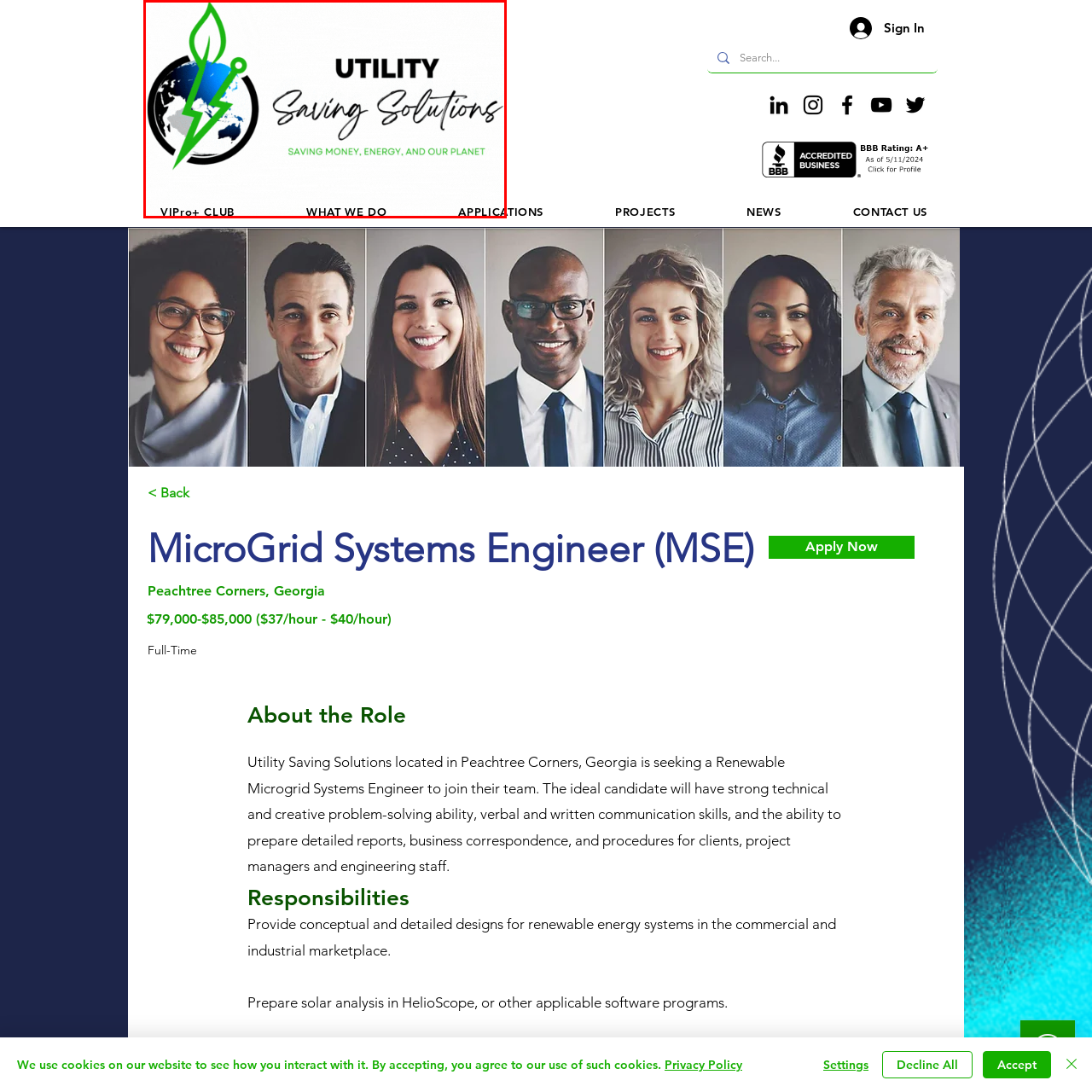Look closely at the image highlighted in red, What are the navigation links surrounding the logo? 
Respond with a single word or phrase.

VIPRo+ CLUB, WHAT WE DO, APPLICATIONS